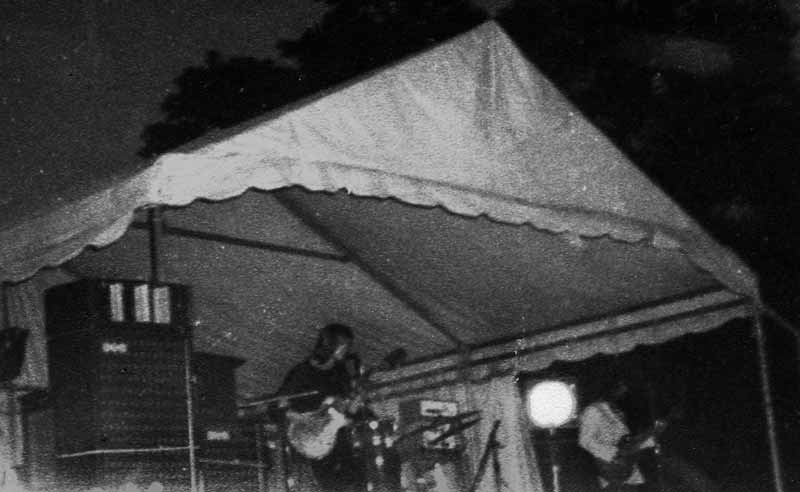Please provide a brief answer to the following inquiry using a single word or phrase:
What type of setting is the concert in?

Intimate